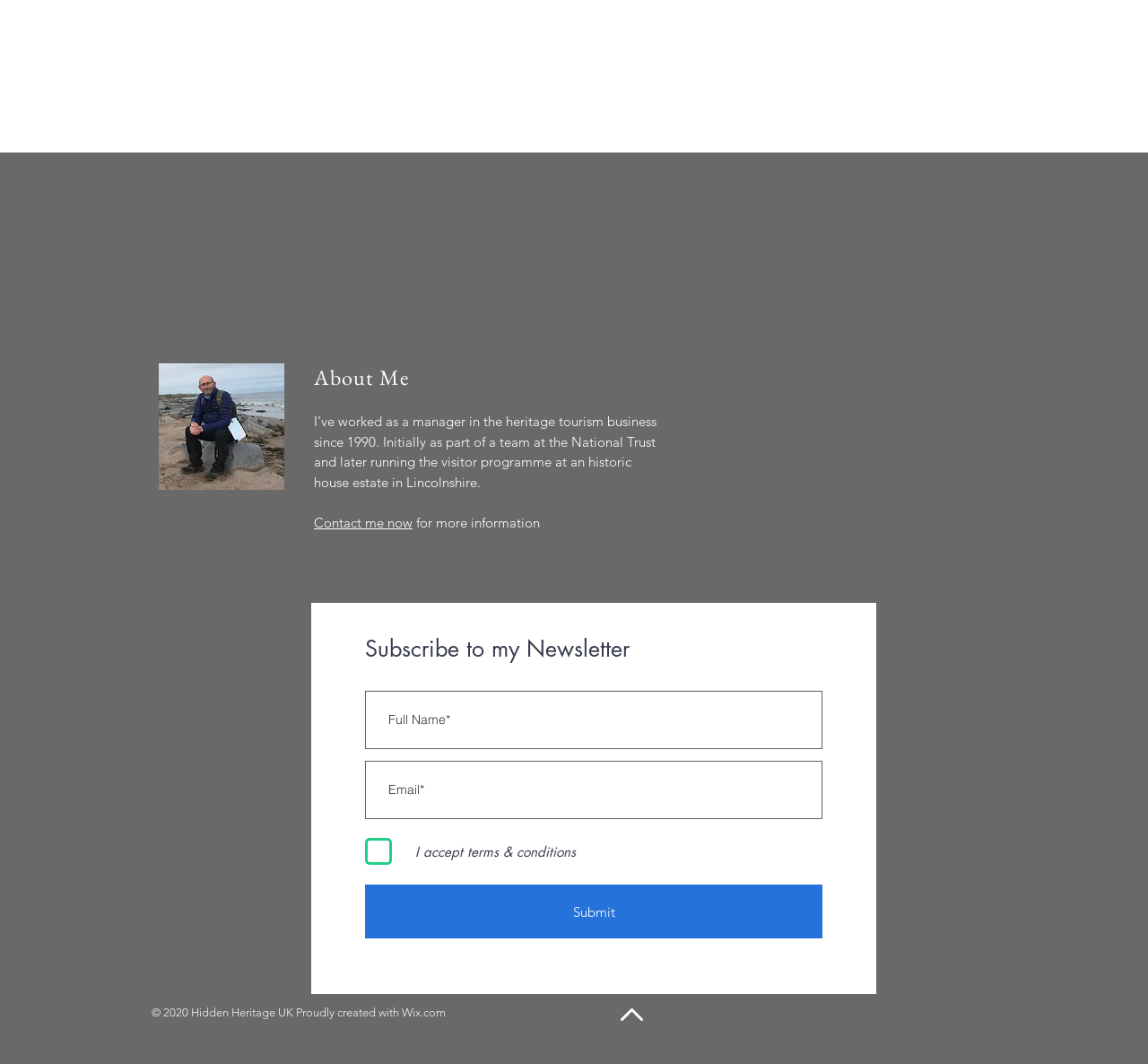Answer briefly with one word or phrase:
What is required to submit the newsletter subscription form?

Email